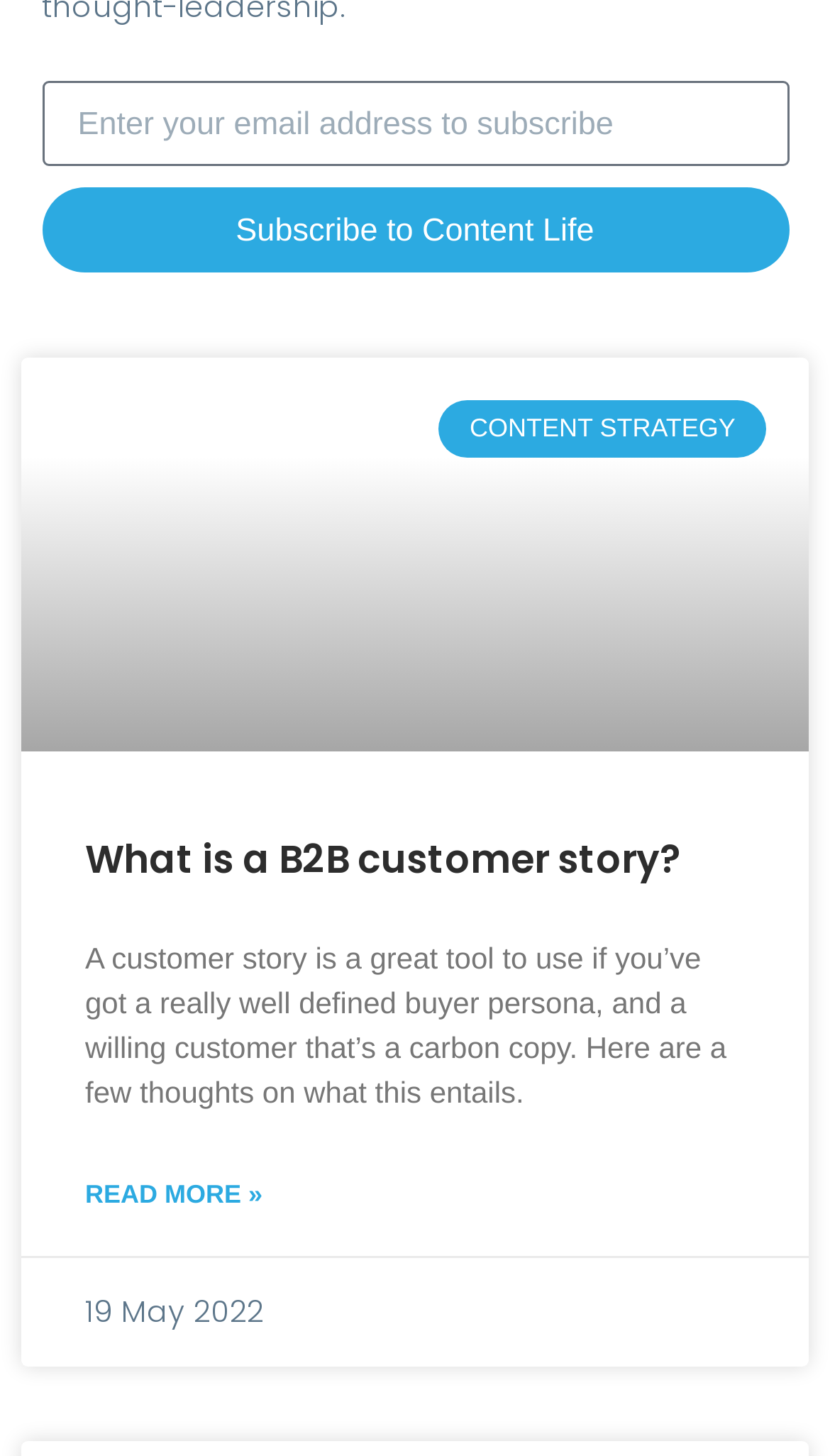What is the name of the content strategy?
Provide a fully detailed and comprehensive answer to the question.

The name of the content strategy can be determined by looking at the button element 'Subscribe to Content Life' which is a sibling element of the article element.